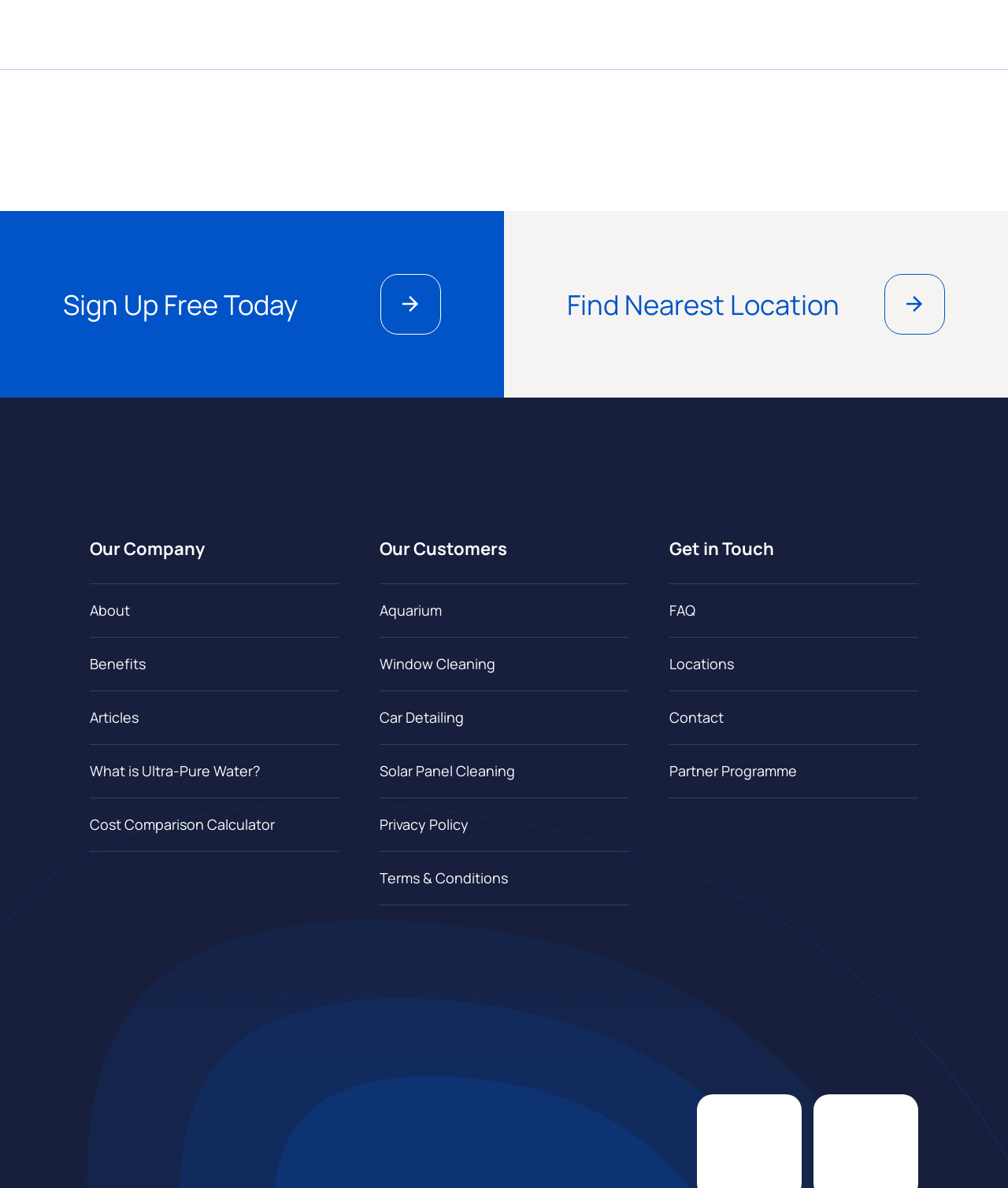Please locate the clickable area by providing the bounding box coordinates to follow this instruction: "Get in touch with the team".

[0.664, 0.491, 0.911, 0.536]